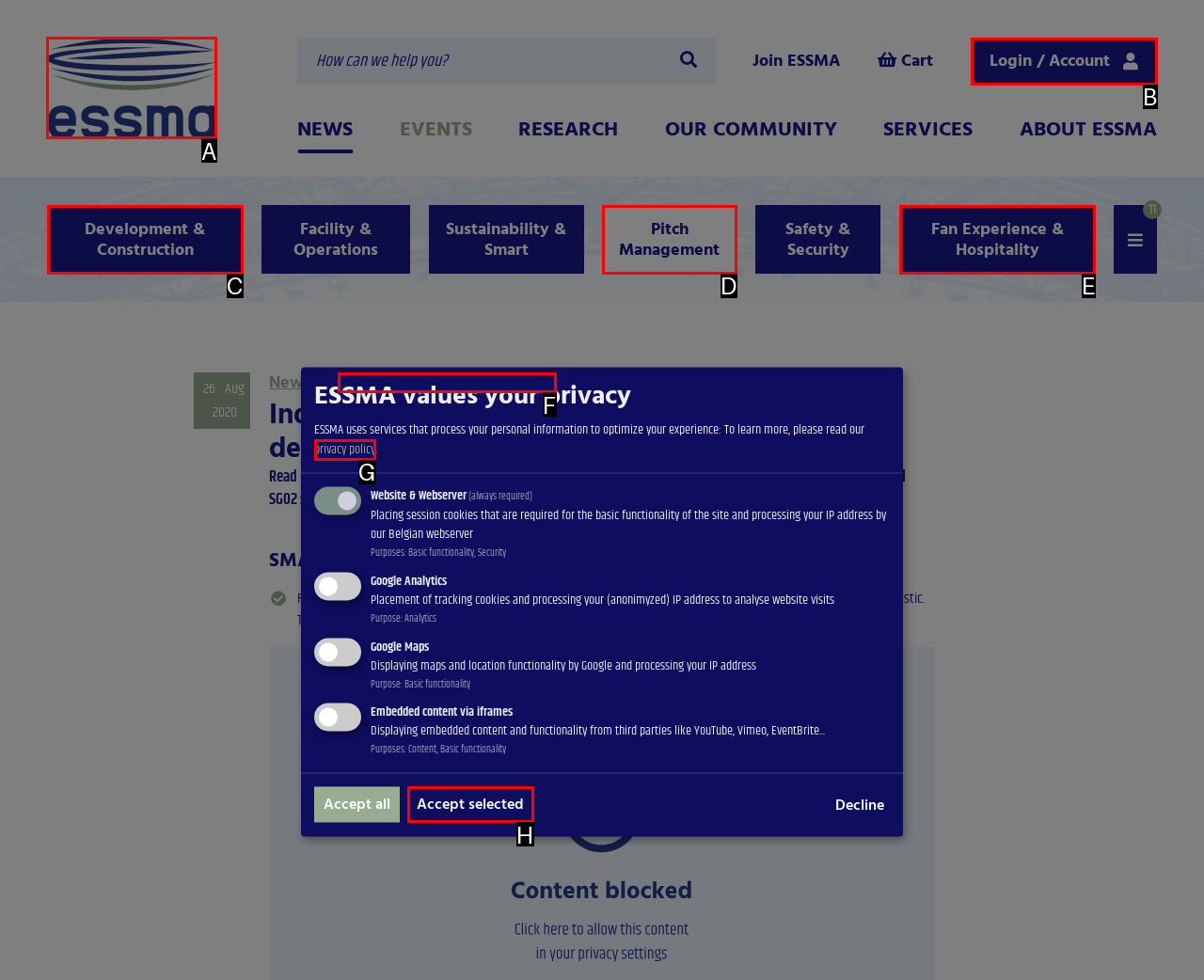Select the proper UI element to click in order to perform the following task: Click the ESSMA logo. Indicate your choice with the letter of the appropriate option.

A